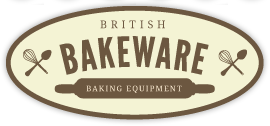What baking tools are depicted in the logo?
Using the image as a reference, answer the question with a short word or phrase.

Whisks and rolling pin